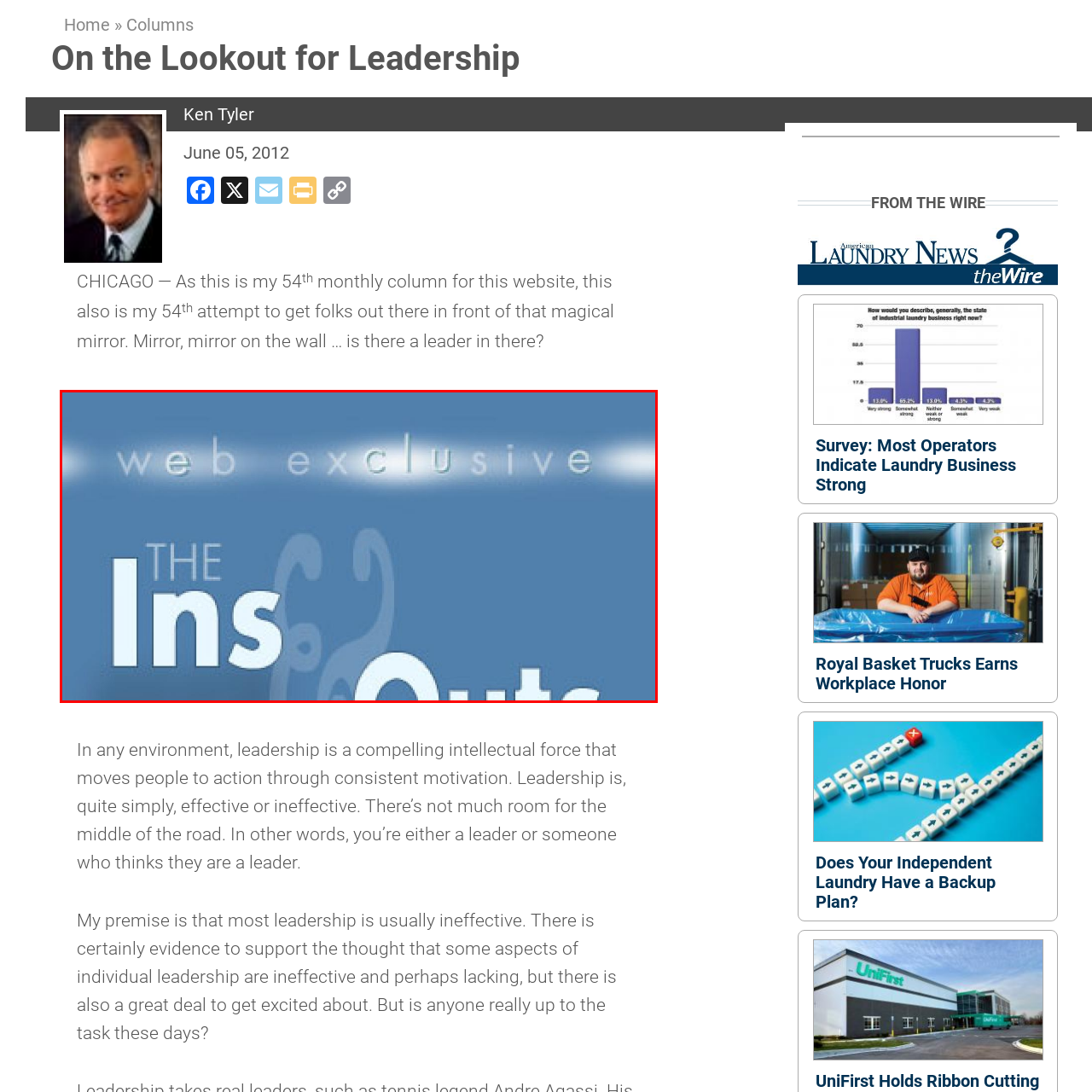Analyze and describe the image content within the red perimeter in detail.

The image features the stylized logo for "The Ins and Outs," set against a calming blue background. The words "web exclusive" are elegantly displayed at the top, signifying the online nature of the content. The logo prominently emphasizes the title "The Ins and Outs," suggesting a focus on insights and detailed information, possibly within a specific industry or topic area. The design evokes a sense of professionalism and expertise, making it suitable for a publication that aims to engage readers with exclusive content.